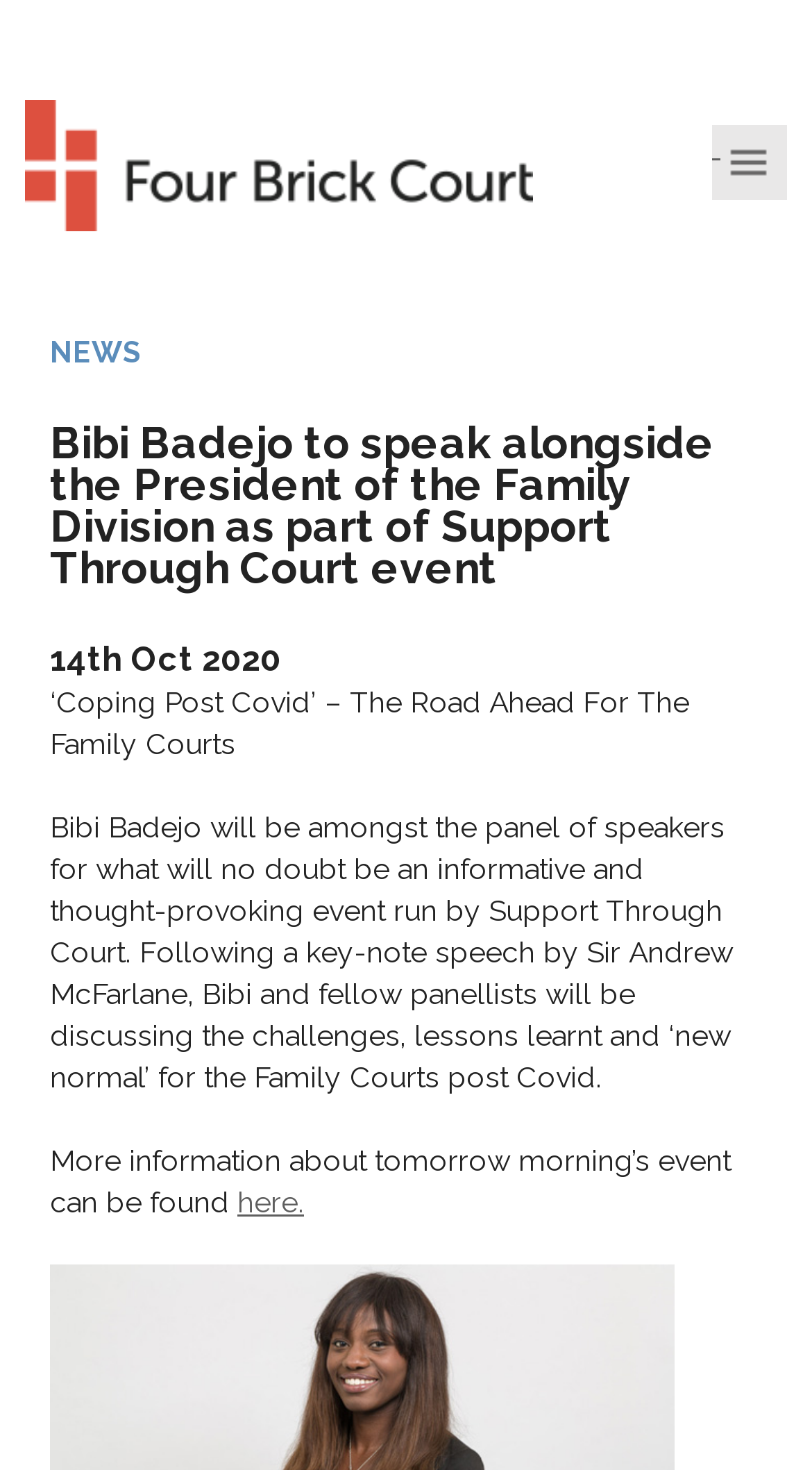For the given element description title="Four Brick Court", determine the bounding box coordinates of the UI element. The coordinates should follow the format (top-left x, top-left y, bottom-right x, bottom-right y) and be within the range of 0 to 1.

[0.031, 0.068, 0.656, 0.158]